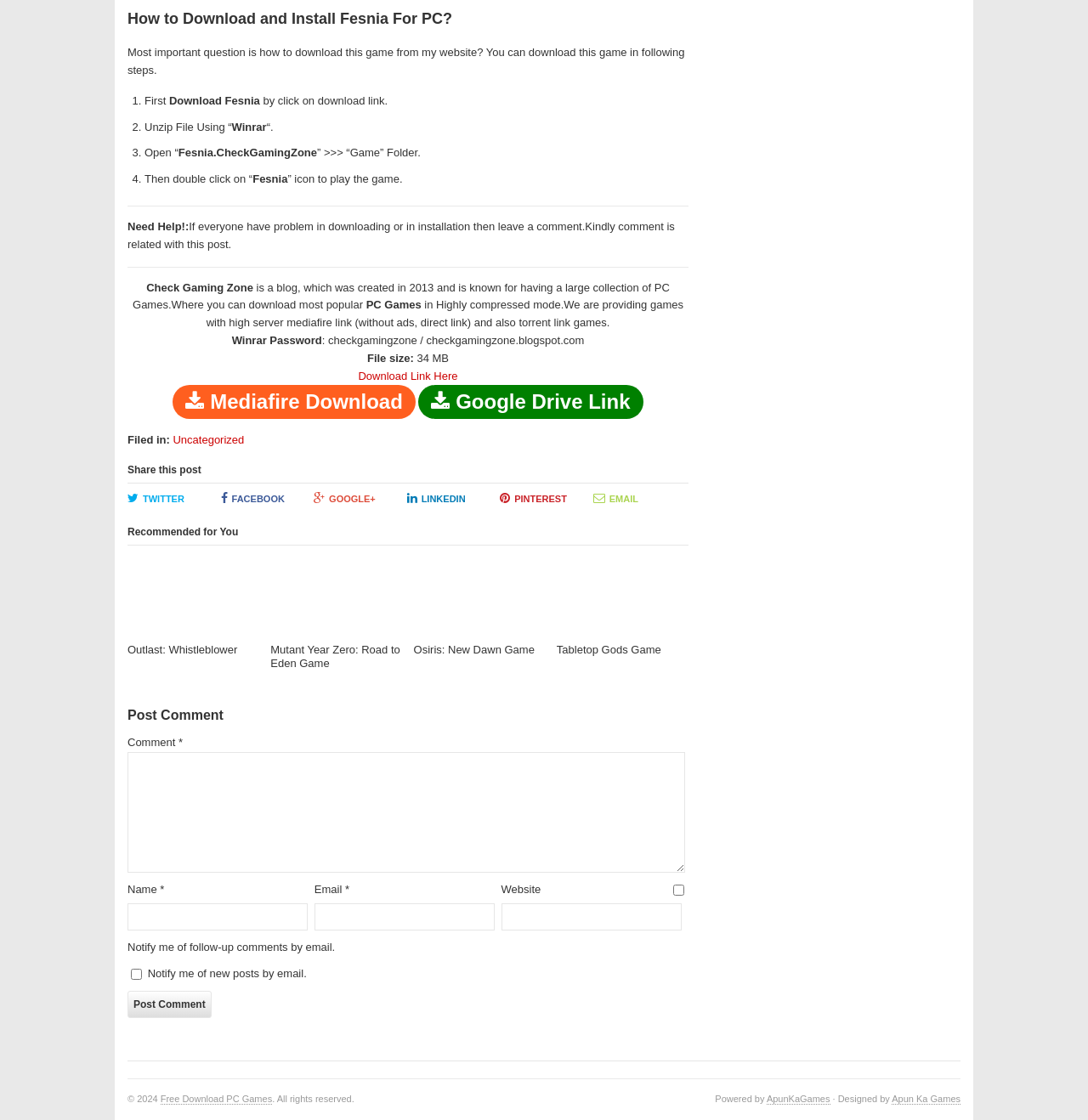Find the bounding box coordinates for the area that must be clicked to perform this action: "Share this post on Twitter".

[0.117, 0.44, 0.203, 0.453]